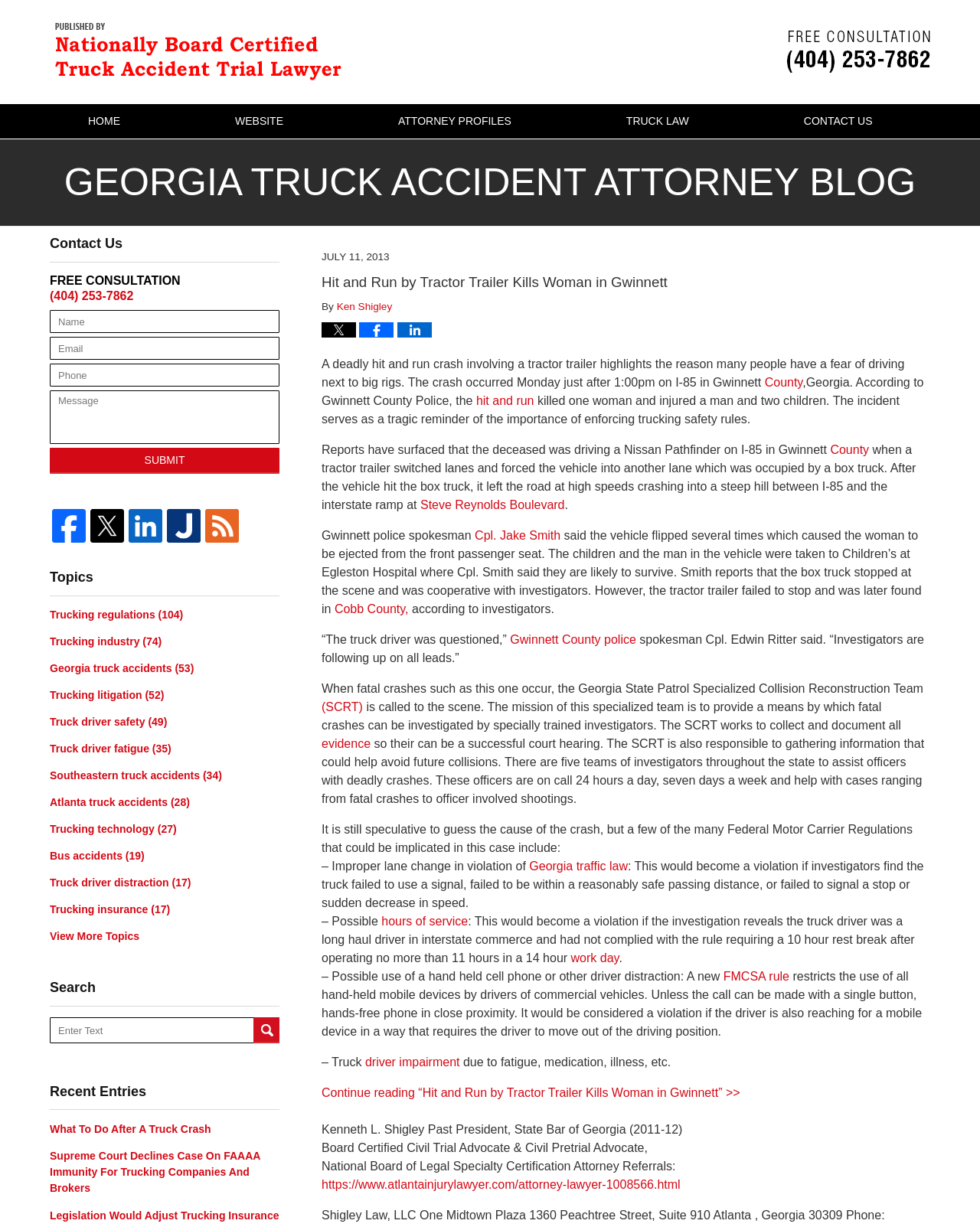Please give a one-word or short phrase response to the following question: 
What is the name of the boulevard where the crash occurred?

Steve Reynolds Boulevard